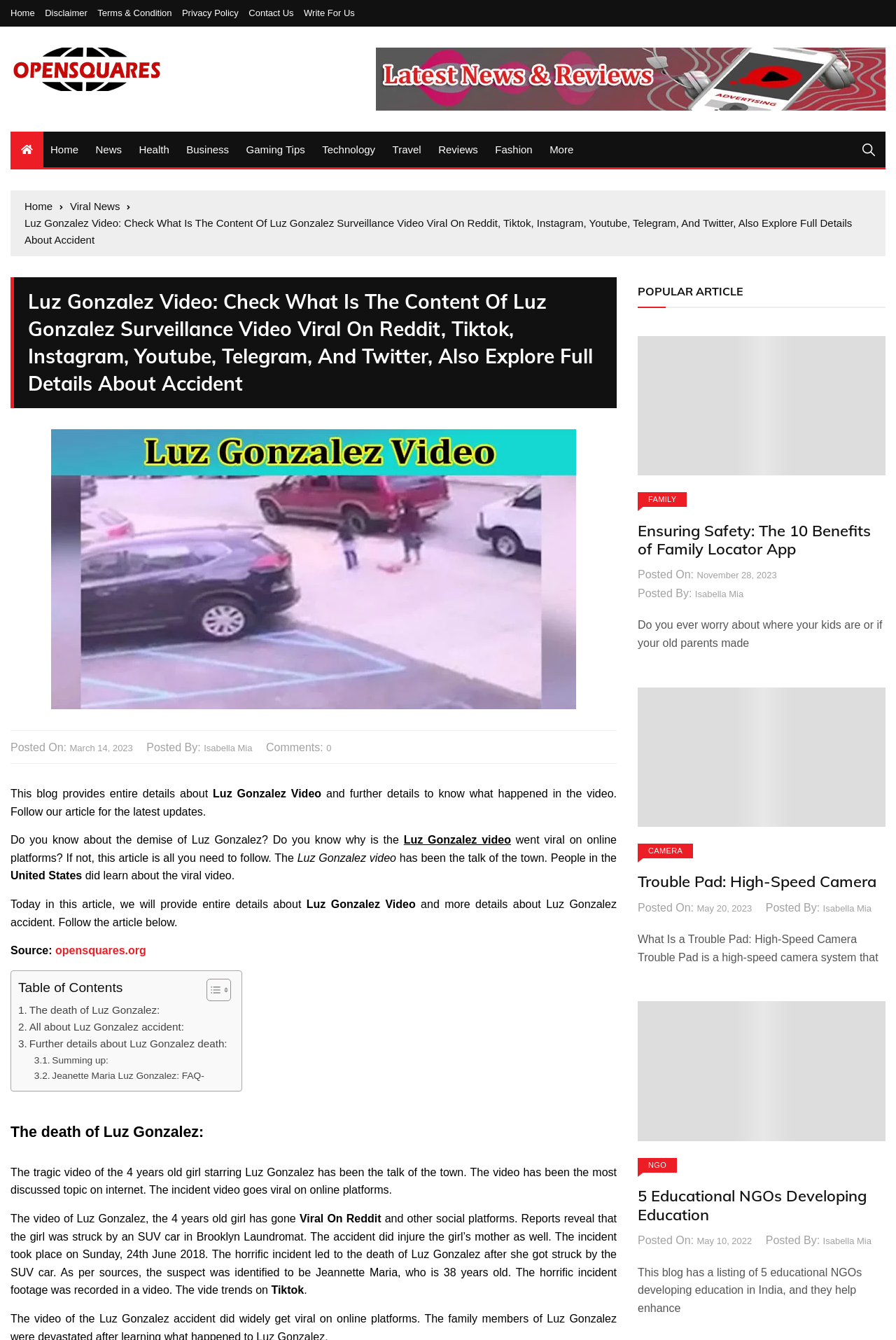Offer a detailed explanation of the webpage layout and contents.

This webpage is about Luz Gonzalez Video and provides details about the accident. At the top, there are several links to different sections of the website, including "Home", "Disclaimer", "Terms & Condition", "Privacy Policy", "Contact Us", and "Write For Us". Below these links, there is a banner with an image and a link to "Opensquares".

On the left side, there is a navigation menu with links to "Home", "News", "Health", "Business", "Gaming Tips", "Technology", "Travel", "Reviews", "Fashion", and "More". There is also a breadcrumbs navigation with links to "Home", "Viral News", and the current page.

The main content of the page is divided into several sections. The first section has a heading with the title of the article and an image. Below the heading, there is a paragraph of text that provides an introduction to the article. The text explains that the article will provide details about Luz Gonzalez Video and the accident.

The next section has a table of contents with links to different parts of the article, including "The death of Luz Gonzalez", "All about Luz Gonzalez accident", "Further details about Luz Gonzalez death", and "Summing up".

The article then proceeds to provide details about the accident, including the fact that a 4-year-old girl named Luz Gonzalez was struck by an SUV car in a Brooklyn Laundromat and died as a result. The article also mentions that the girl's mother was injured in the accident.

On the right side of the page, there is a complementary section with a heading "POPULAR ARTICLE" and an article about the benefits of family locator apps. The article has an image and a heading, and below the heading, there is a paragraph of text that summarizes the article. There are also links to the article and information about the author and the date it was posted.

Overall, the webpage is focused on providing information about Luz Gonzalez Video and the accident, with additional content on the right side about a related topic.